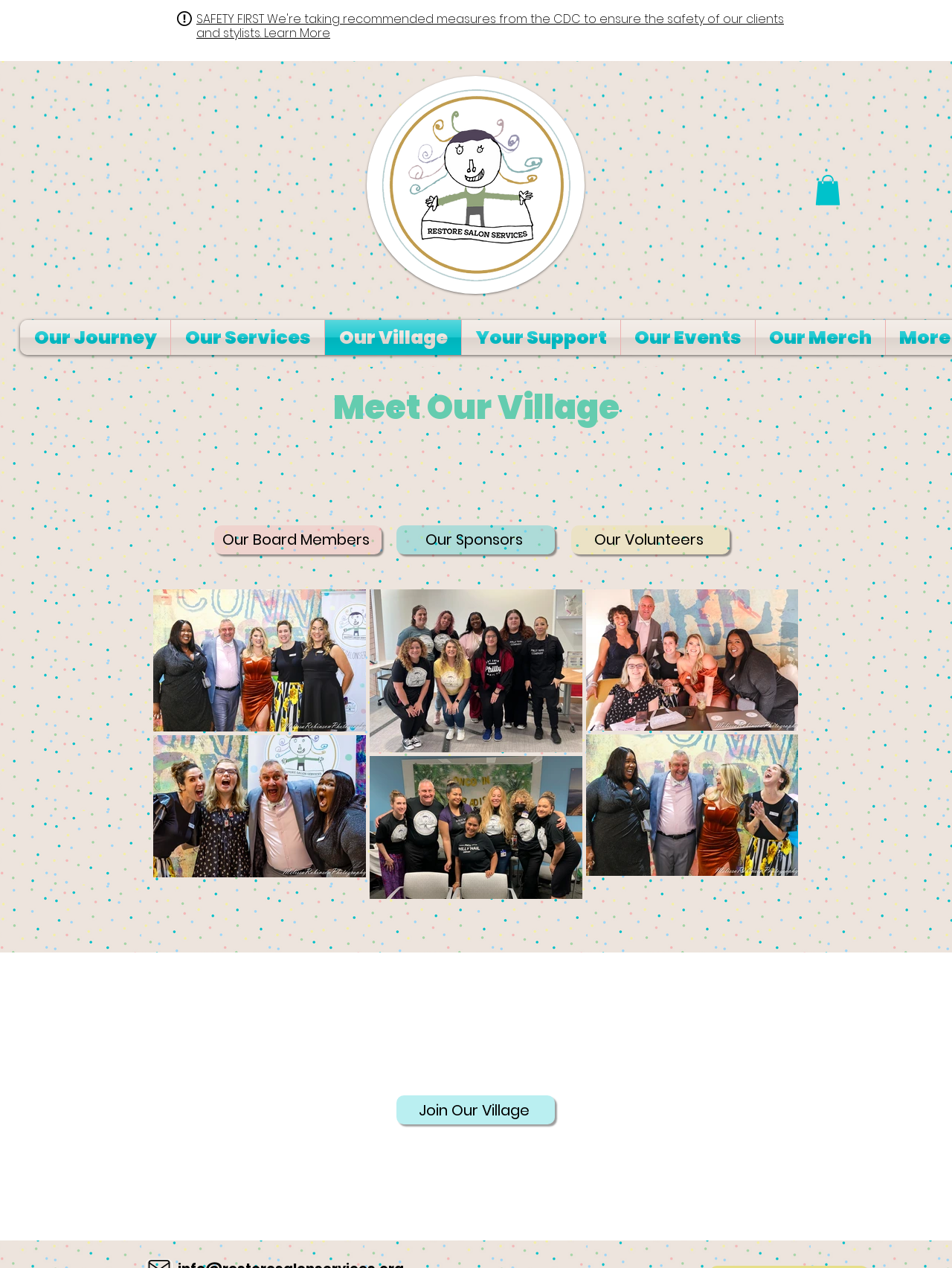Find the bounding box coordinates of the clickable area that will achieve the following instruction: "Join Our Village".

[0.416, 0.864, 0.583, 0.887]